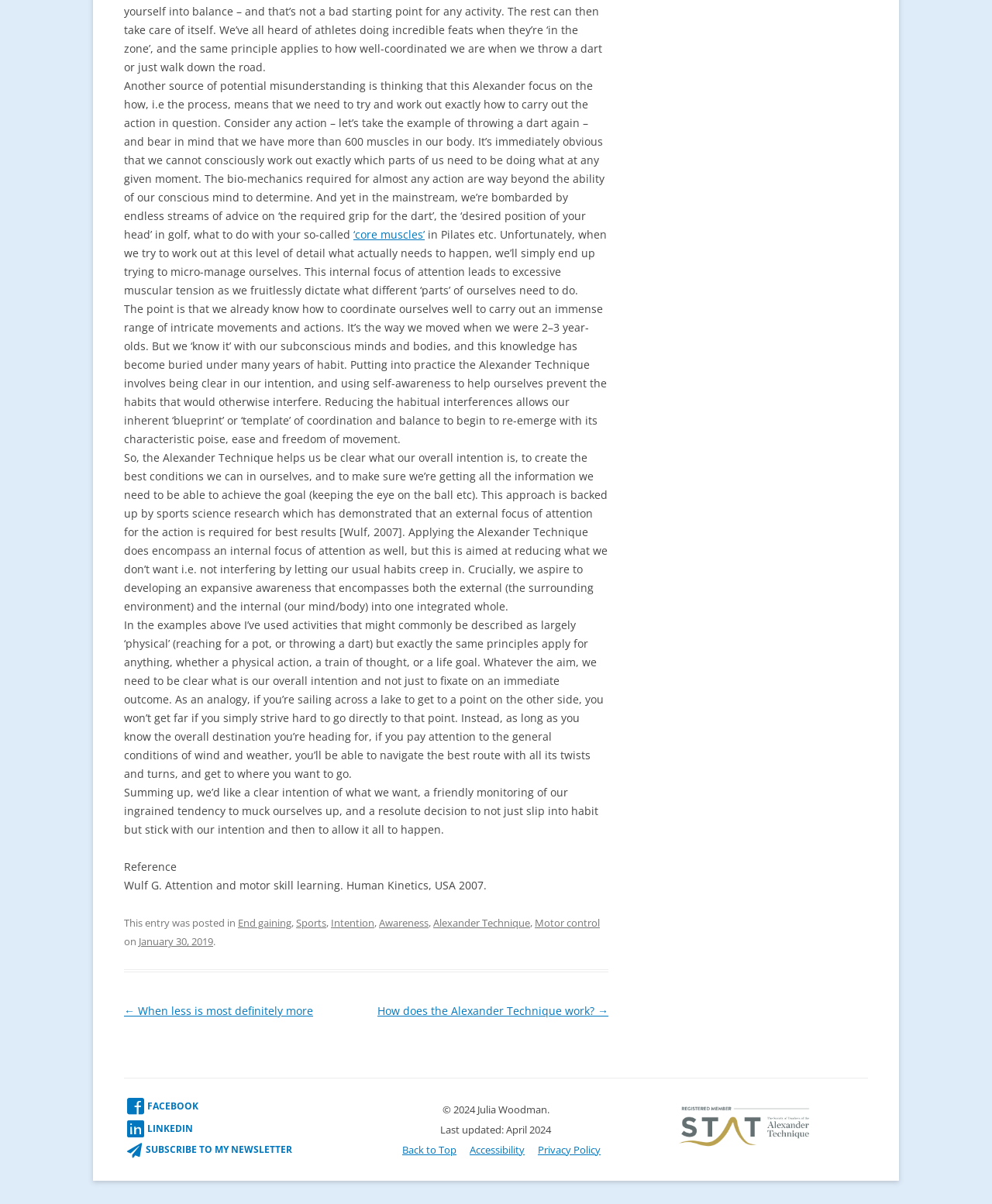From the details in the image, provide a thorough response to the question: Who is the author of the article?

The author of the article can be found at the bottom of the webpage, where it says '© 2024 Julia Woodman.' This indicates that Julia Woodman is the author of the article.